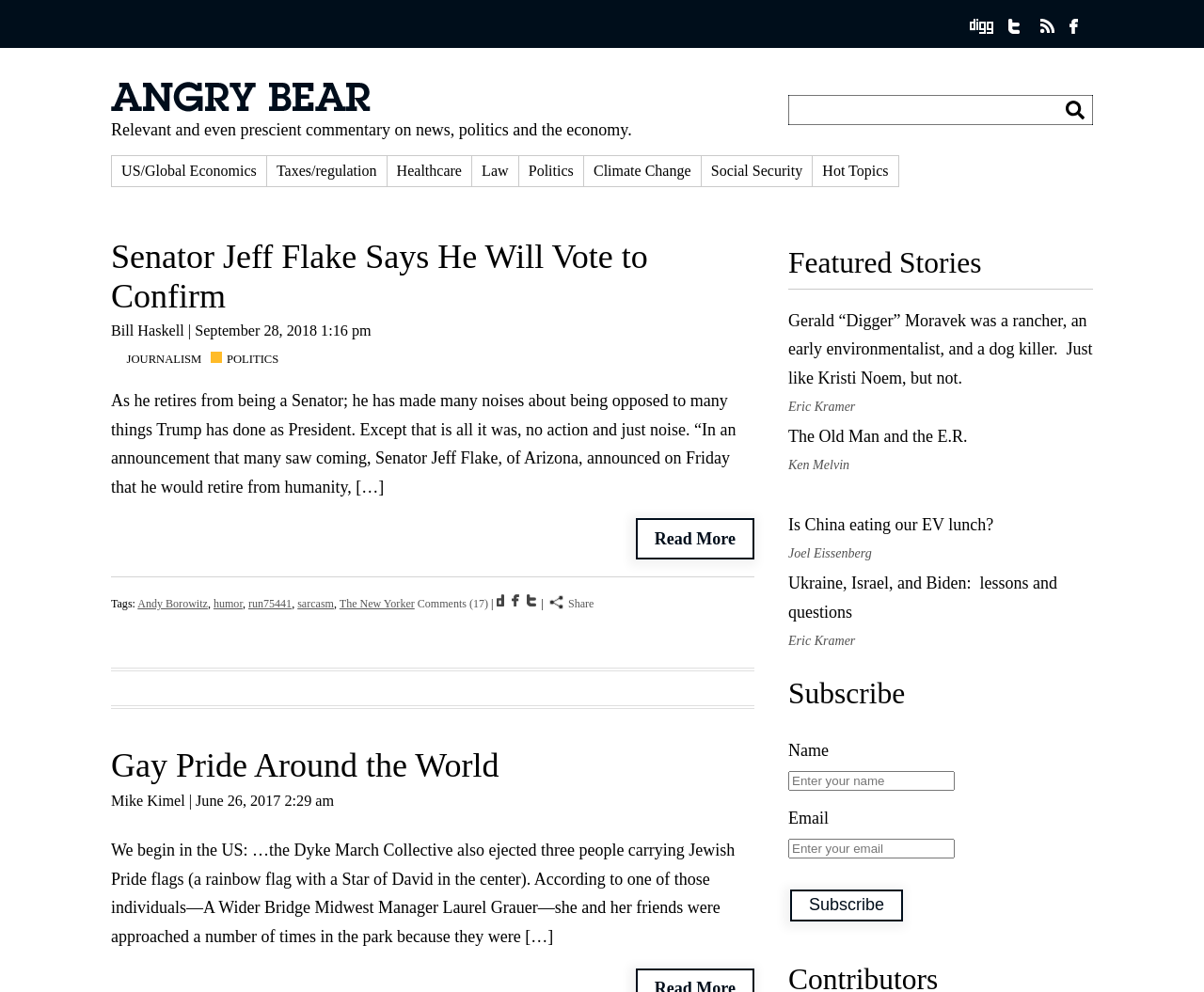Use one word or a short phrase to answer the question provided: 
How many articles are on the front page?

2